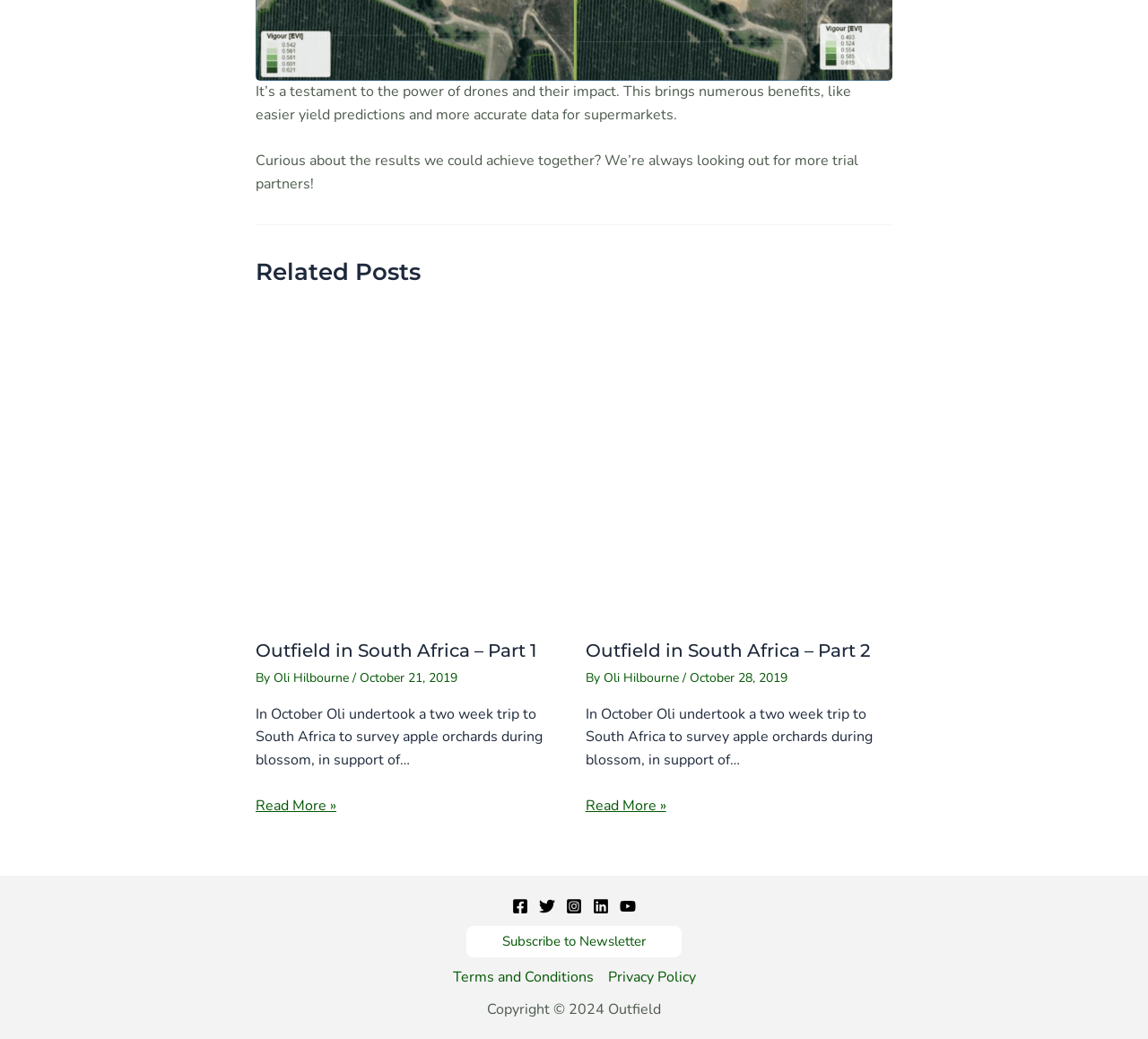Please specify the bounding box coordinates of the element that should be clicked to execute the given instruction: 'View Terms and Conditions'. Ensure the coordinates are four float numbers between 0 and 1, expressed as [left, top, right, bottom].

[0.394, 0.93, 0.523, 0.952]